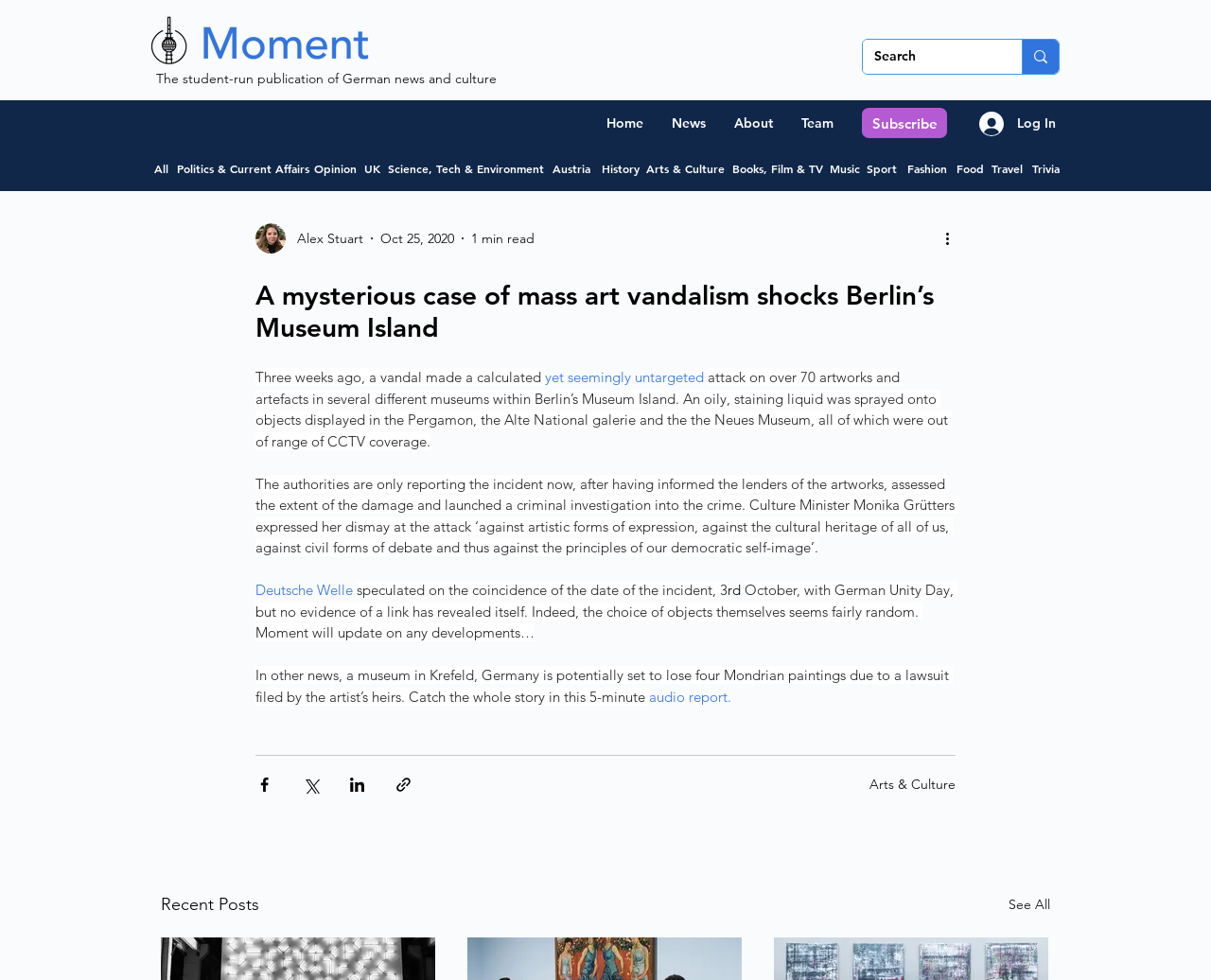Identify the bounding box coordinates of the region that should be clicked to execute the following instruction: "Log in to the account".

[0.798, 0.108, 0.883, 0.144]